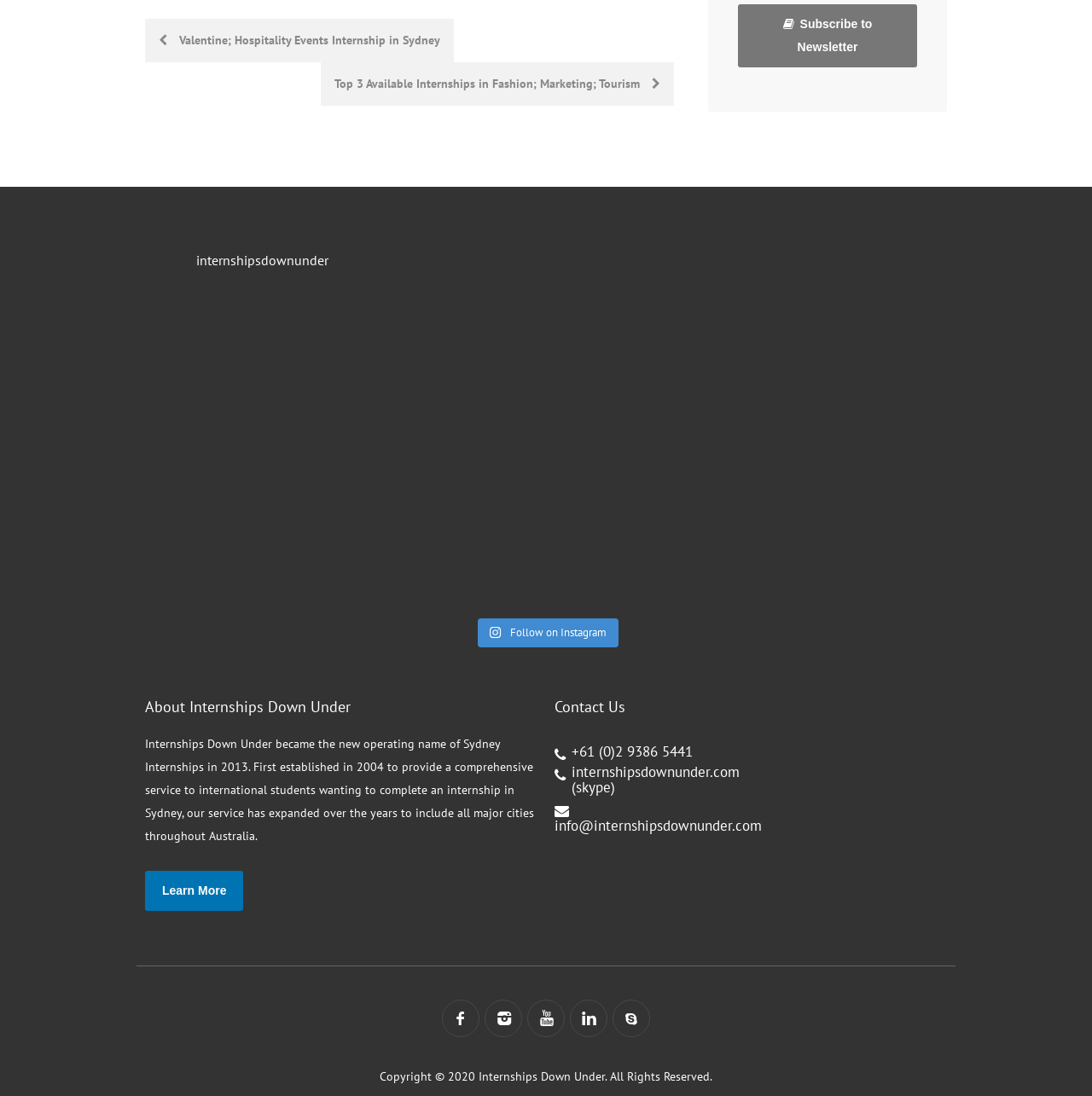What is the name of the organization?
Refer to the screenshot and answer in one word or phrase.

Internships Down Under